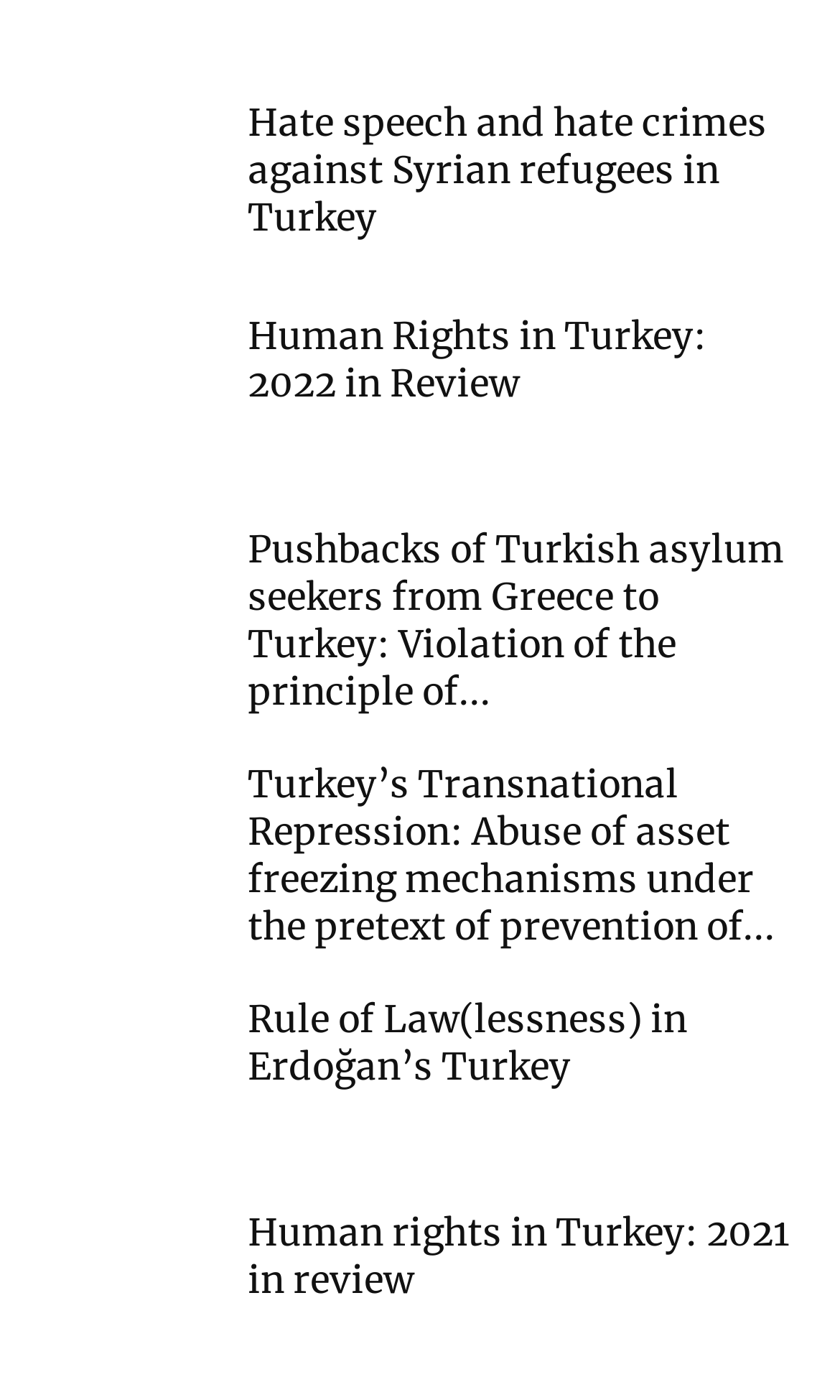What is the vertical position of the fifth link?
Please answer the question with as much detail and depth as you can.

By comparing the y1 and y2 coordinates of the links, I can determine their vertical positions. The fifth link has a y1 coordinate of 0.711, which is greater than the y1 coordinate of the fourth link (0.544). Therefore, the fifth link is located below the fourth link.